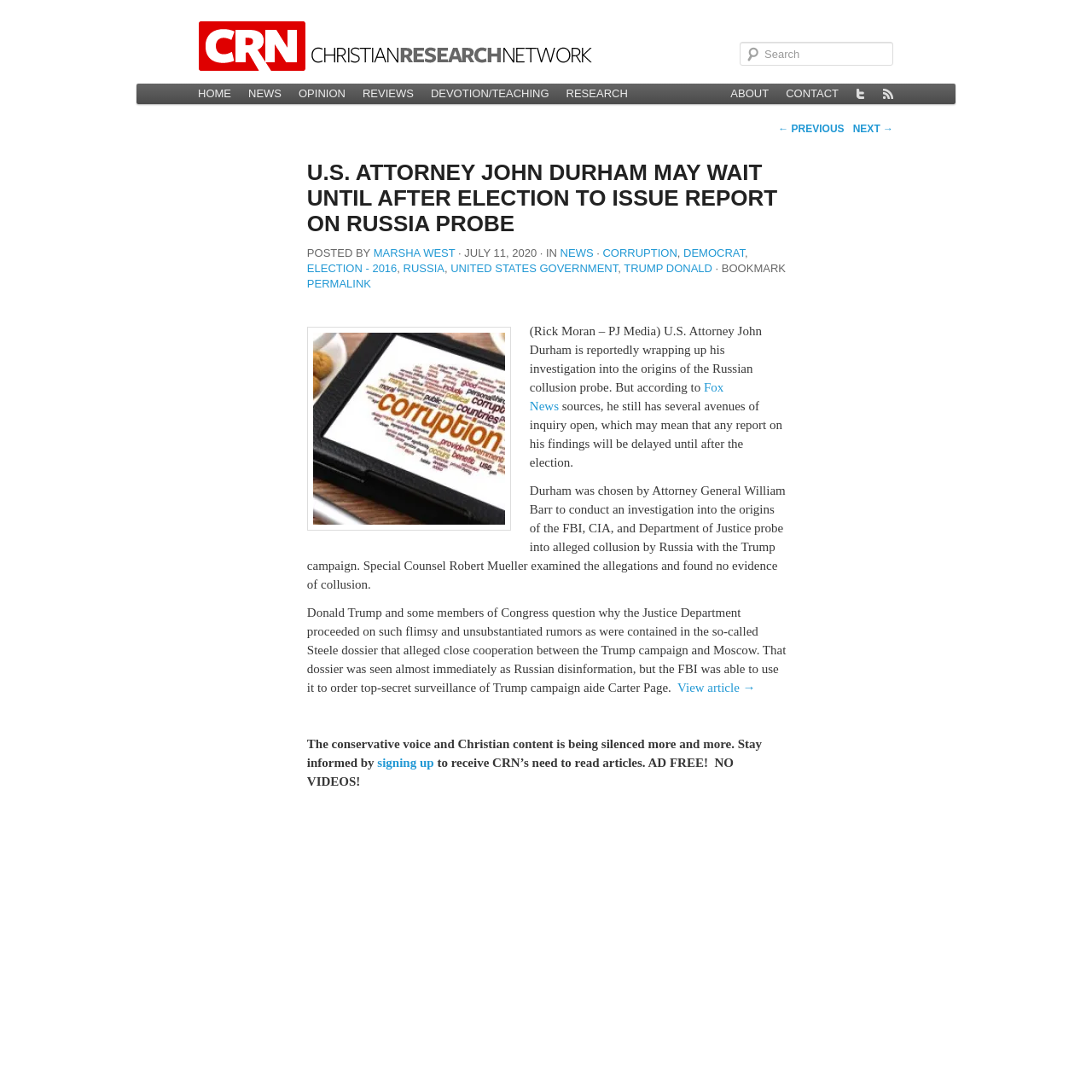Find the bounding box coordinates for the element that must be clicked to complete the instruction: "Search for something". The coordinates should be four float numbers between 0 and 1, indicated as [left, top, right, bottom].

[0.677, 0.038, 0.818, 0.06]